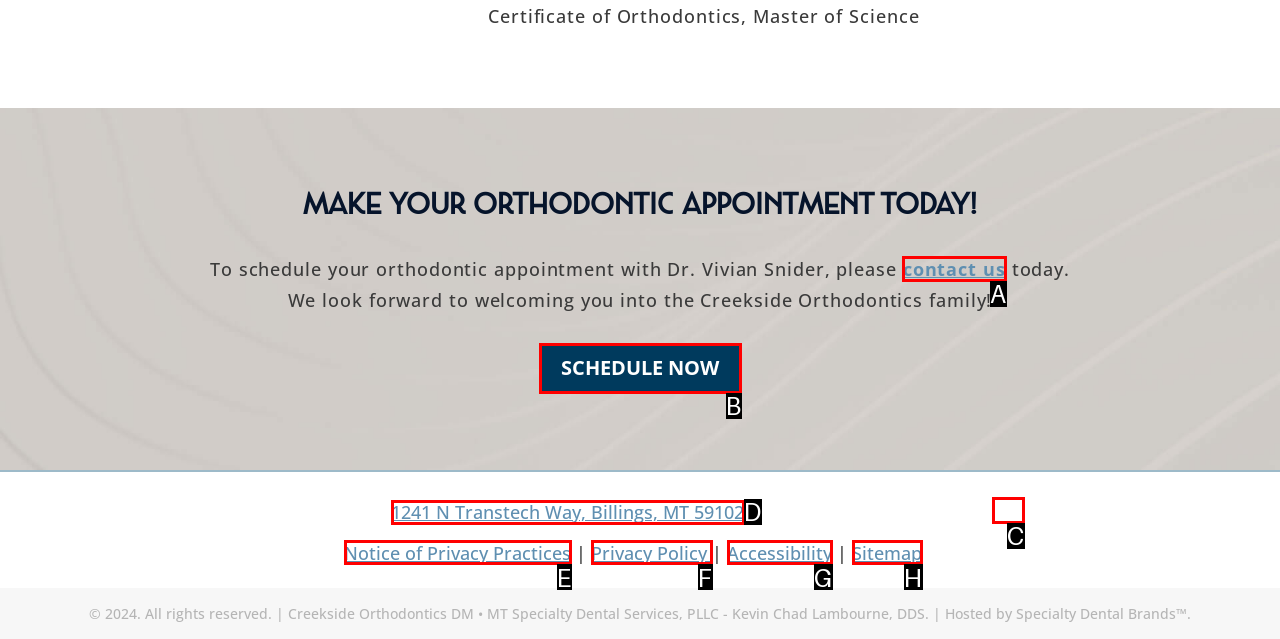Given the task: Contact us, point out the letter of the appropriate UI element from the marked options in the screenshot.

A